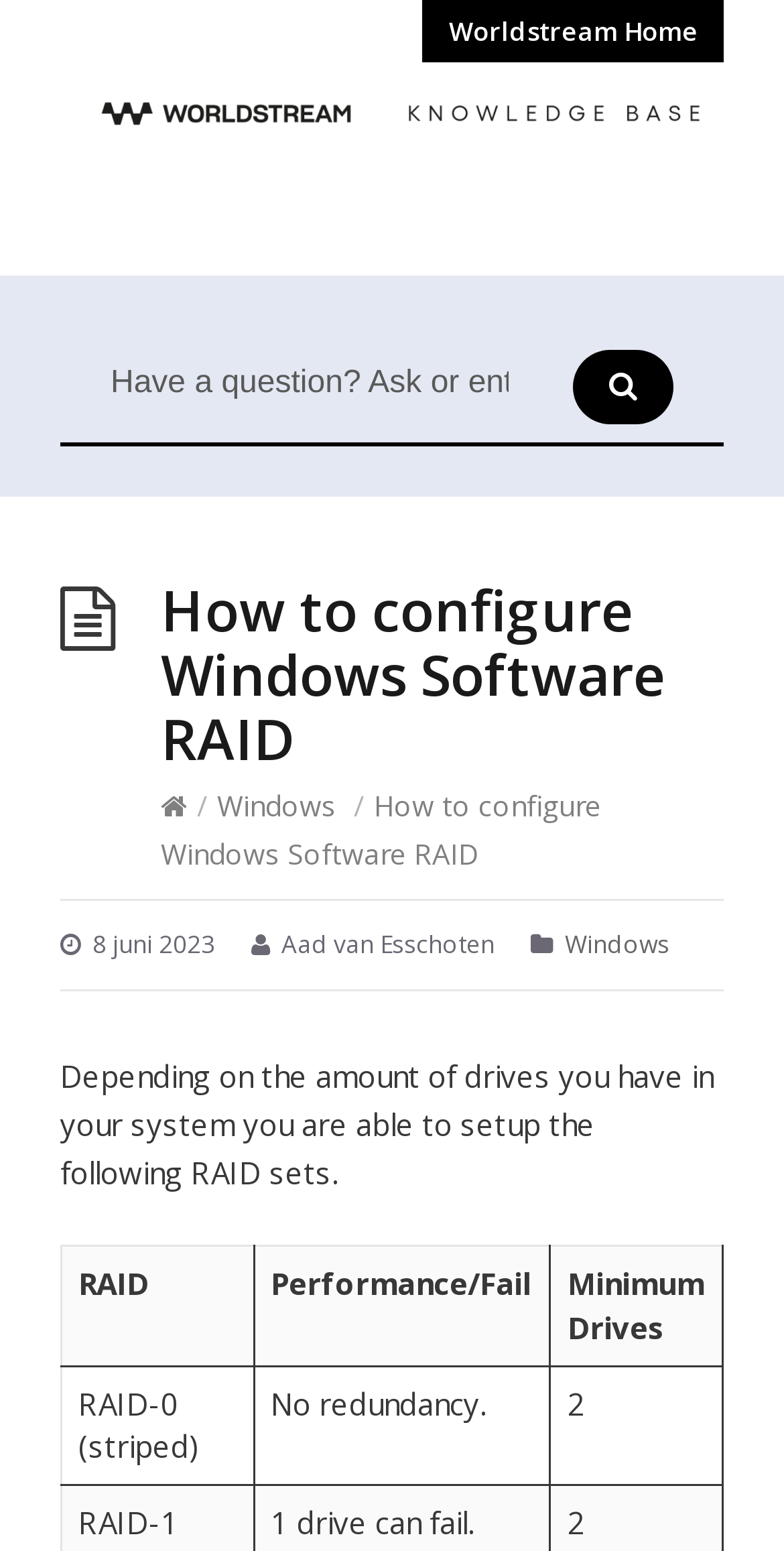Who is the author of the article?
Using the visual information, respond with a single word or phrase.

Aad van Esschoten